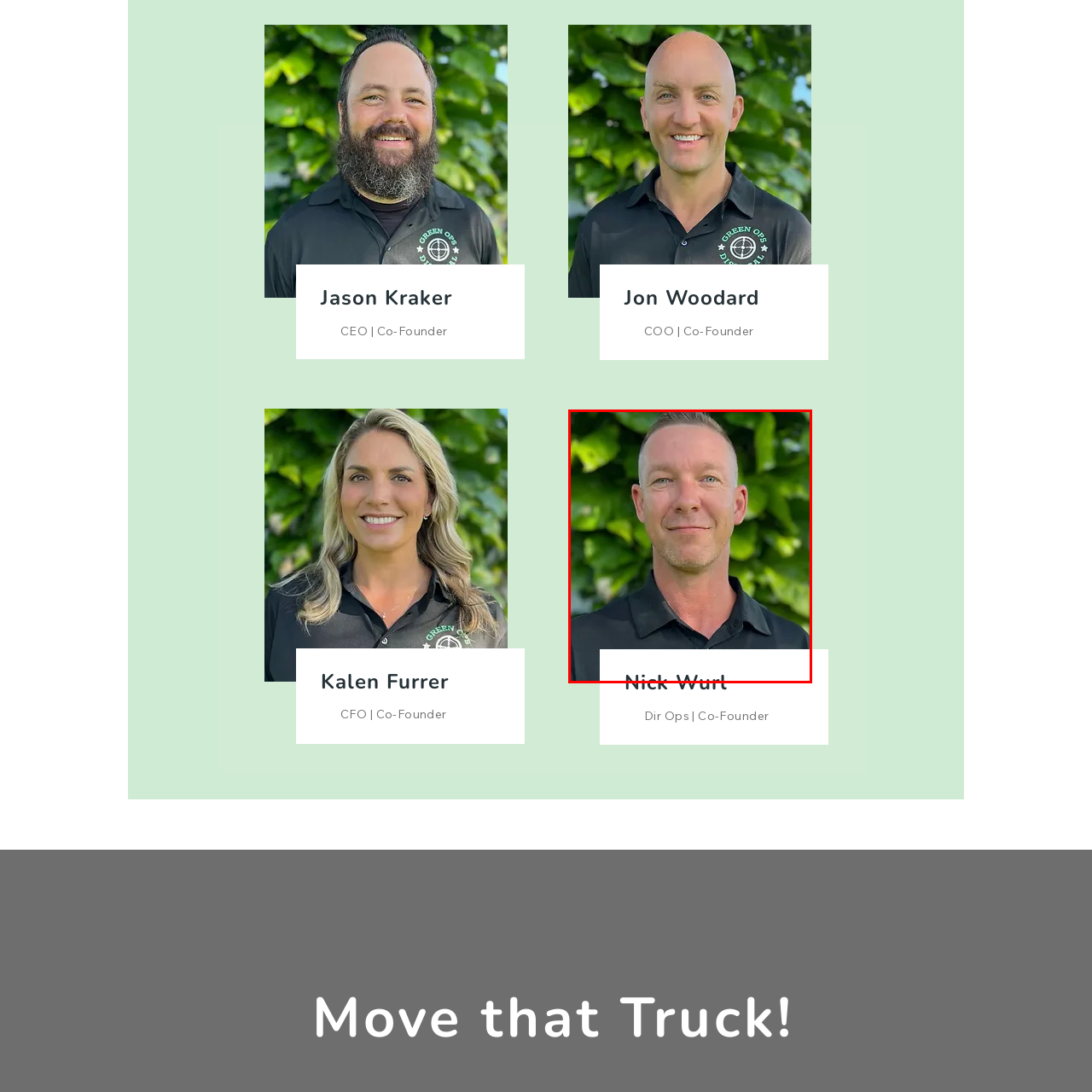Give a detailed account of the scene depicted in the image inside the red rectangle.

The image features Nick Wurl, a professional looking directly at the camera with a warm and confident expression. He appears casually dressed in a black shirt, set against a vibrant backdrop of lush green foliage. Below his image is a clear textual representation of his name, "Nick Wurl," indicating his identity. In addition to being an approachable figure, he holds the position of Director of Operations and is a co-founder, highlighting his pivotal role within the organization.